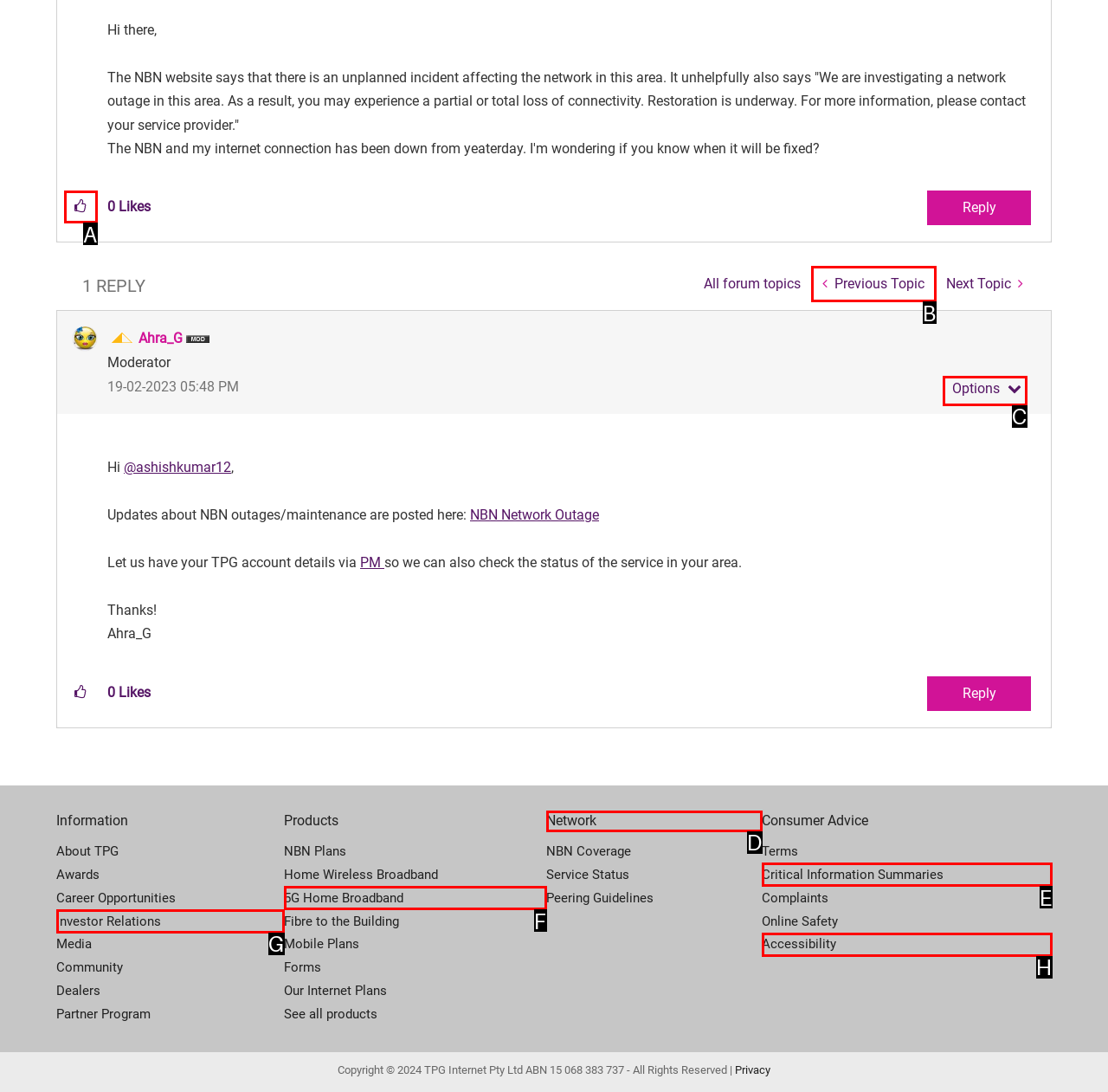Determine which HTML element corresponds to the description: Accessibility. Provide the letter of the correct option.

H